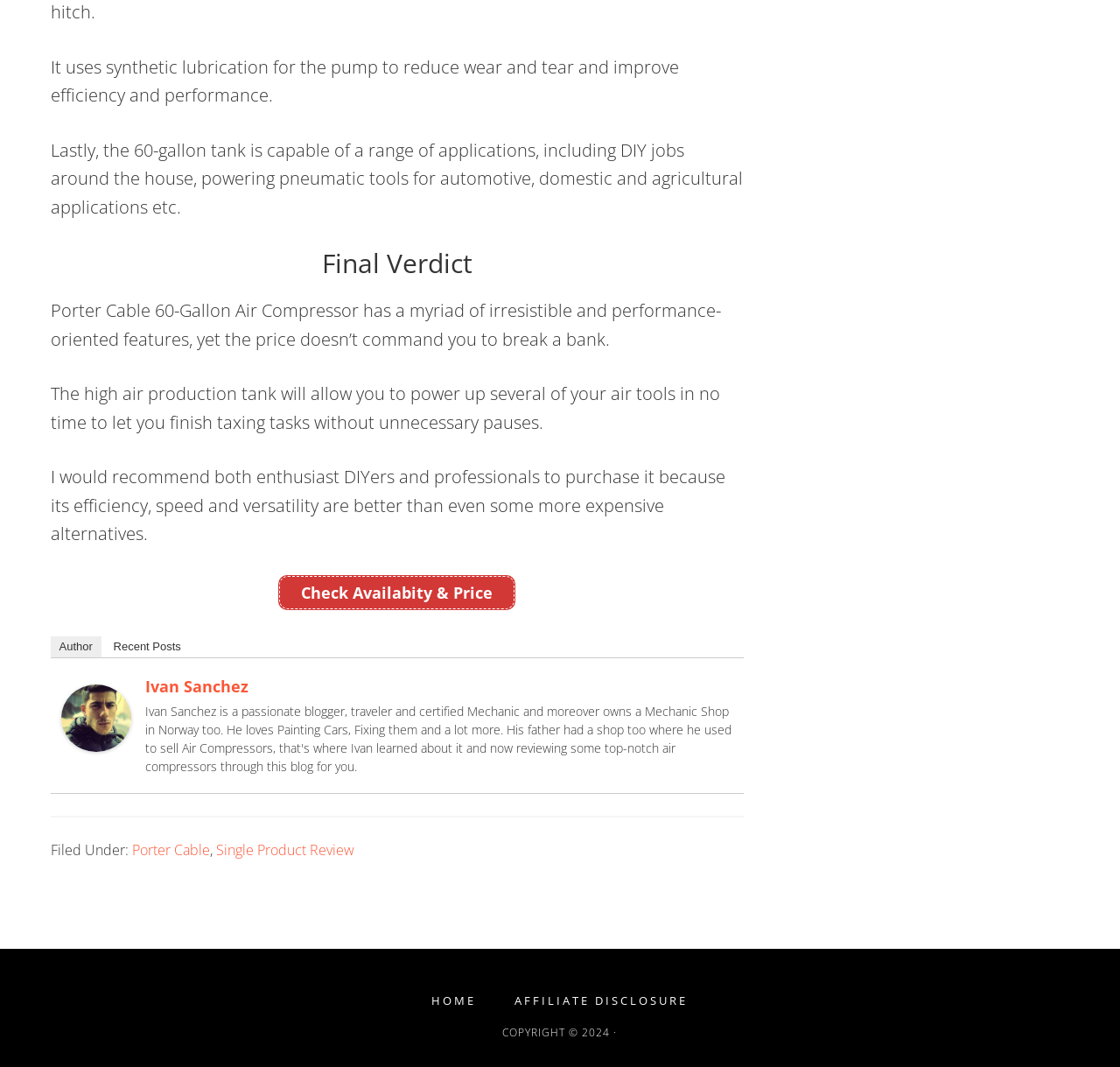Please give a one-word or short phrase response to the following question: 
What is the capacity of the air compressor tank?

60-gallon